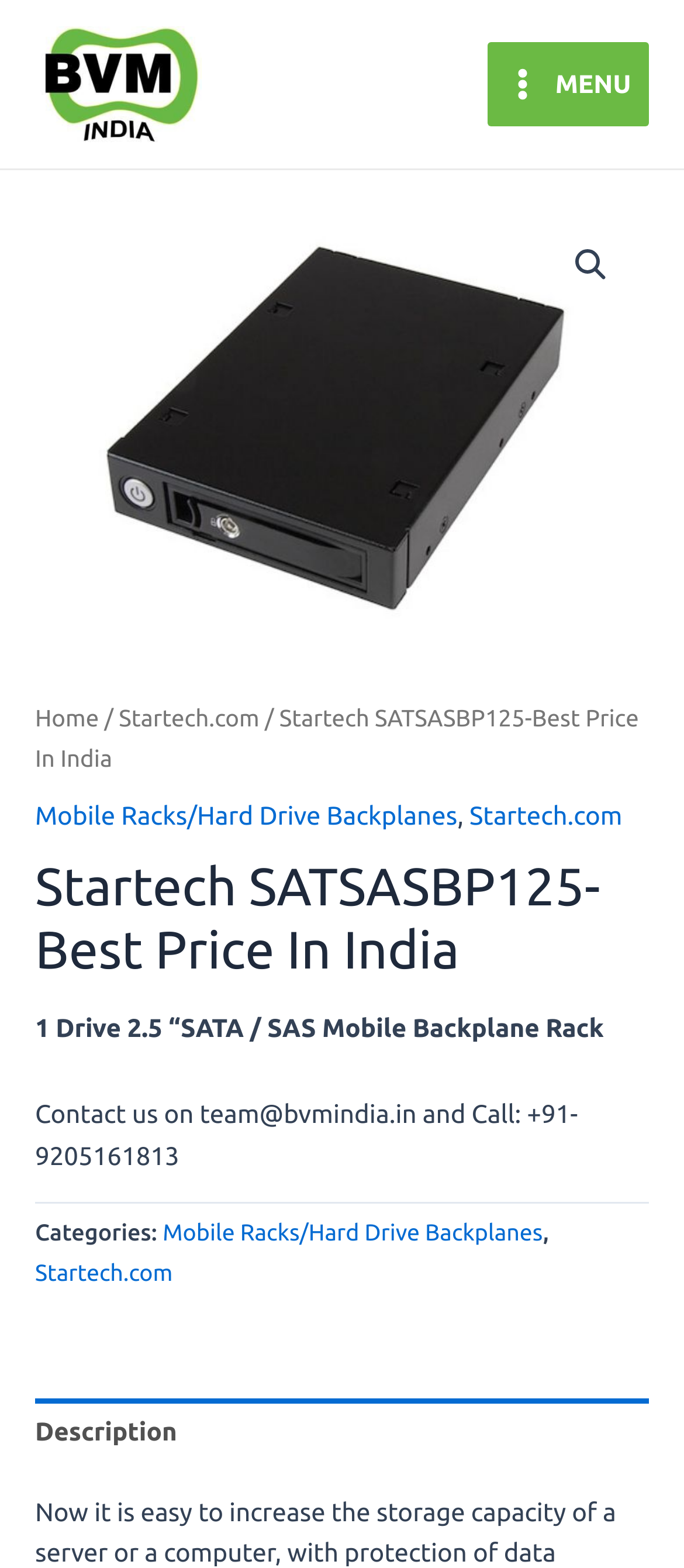Identify the coordinates of the bounding box for the element that must be clicked to accomplish the instruction: "Go to Startech.com".

[0.174, 0.449, 0.379, 0.467]